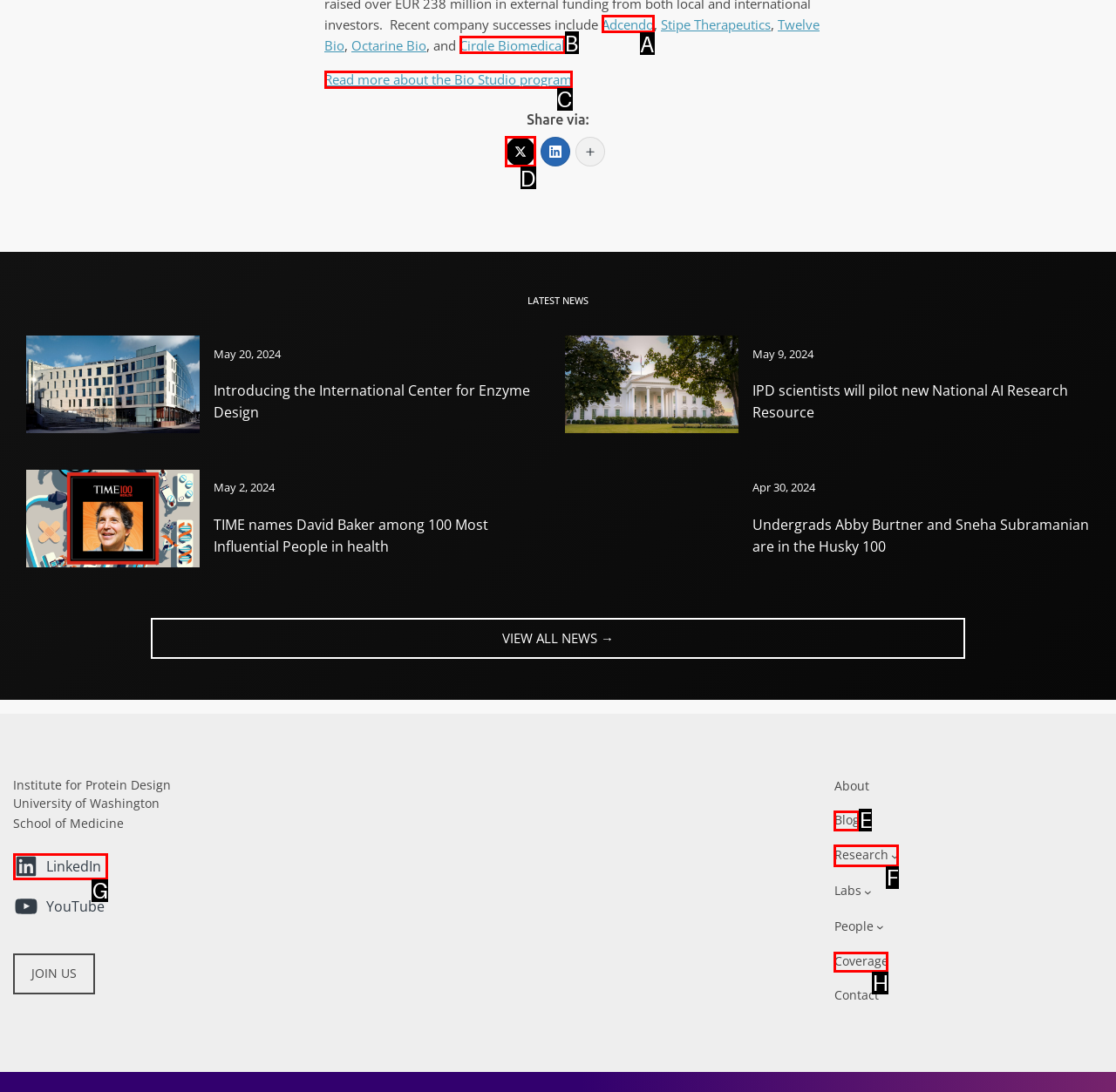Based on the task: Share via Twitter, which UI element should be clicked? Answer with the letter that corresponds to the correct option from the choices given.

D